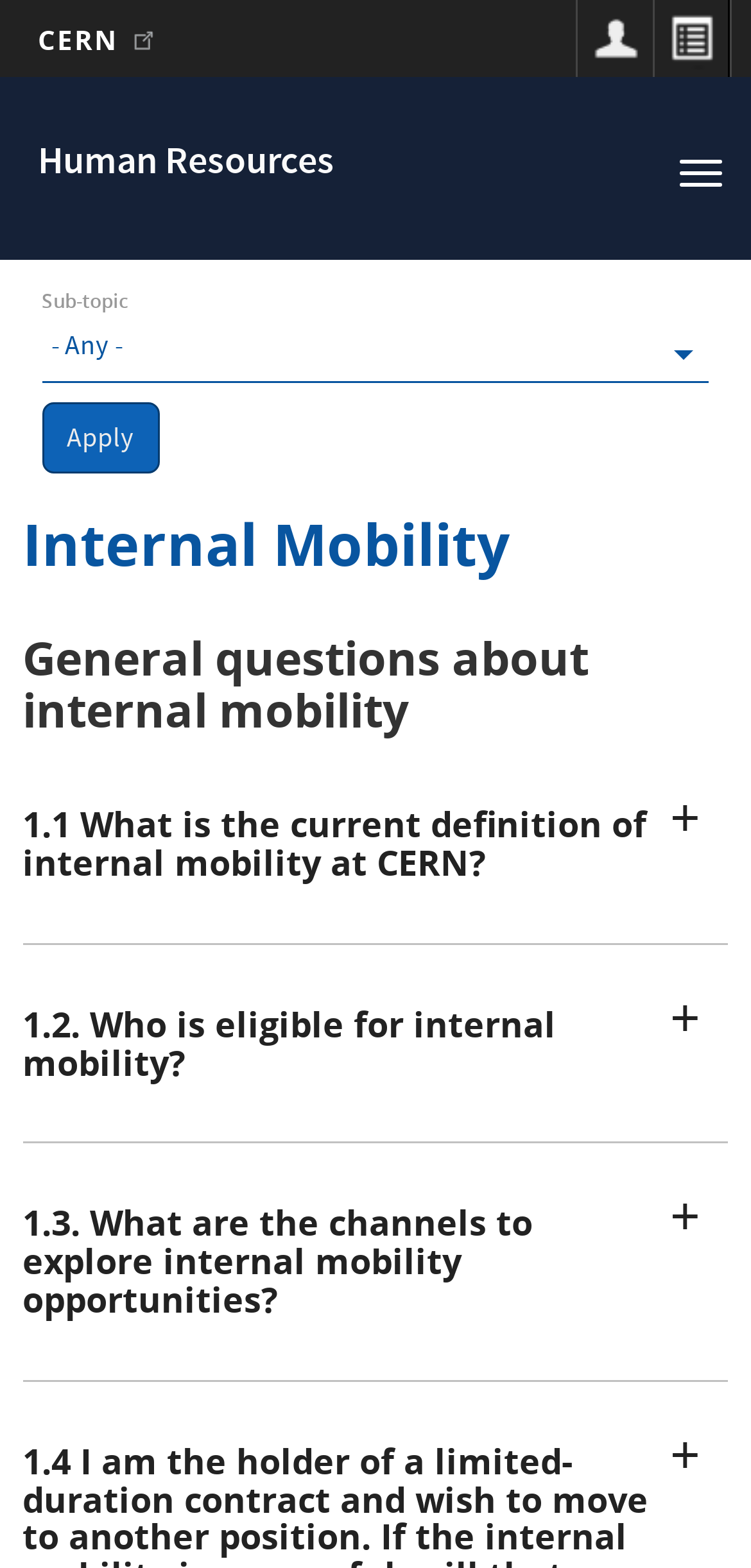Use a single word or phrase to respond to the question:
What is the text of the first heading in the main navigation?

Internal Mobility